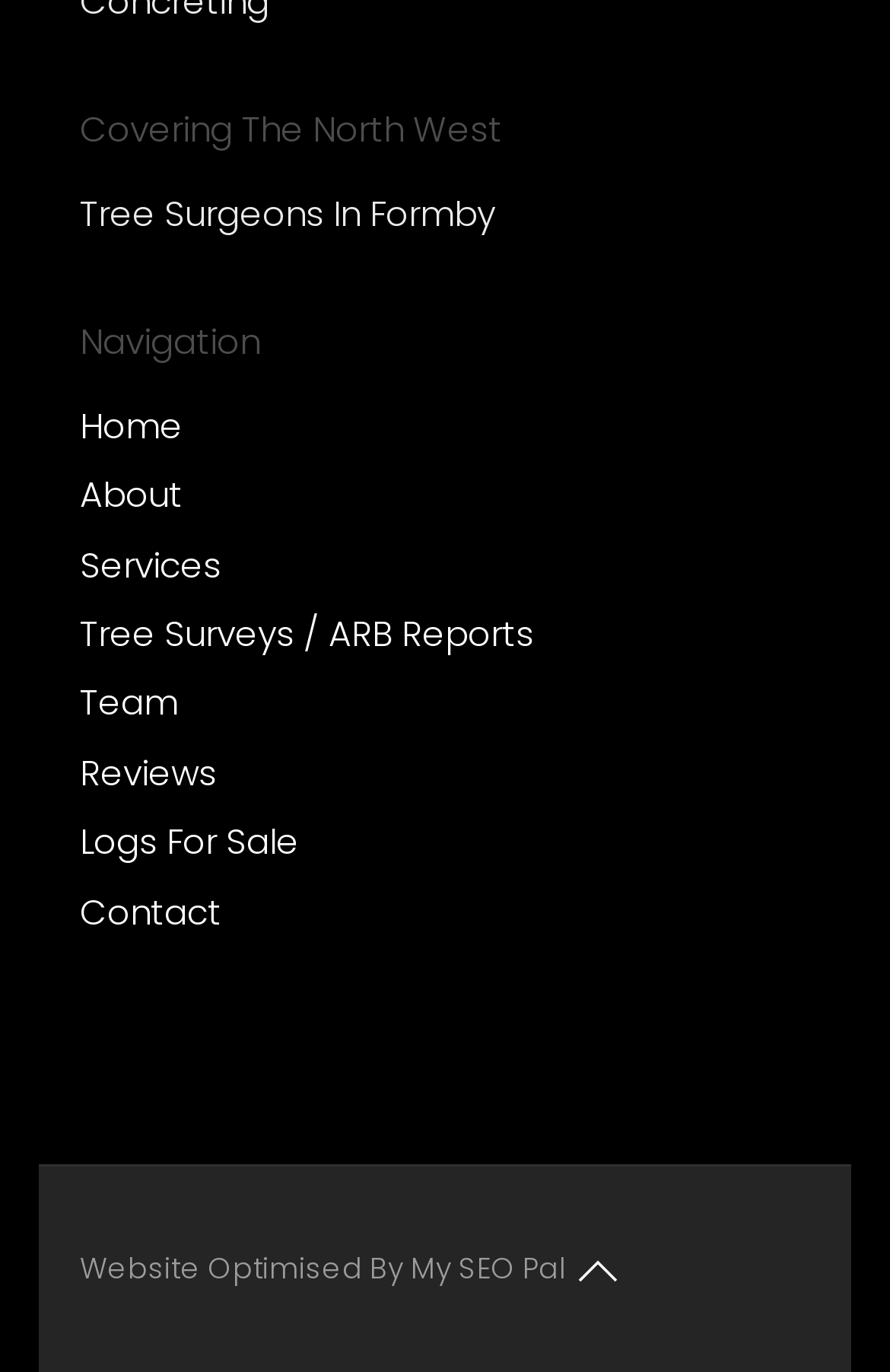How many navigation links are available?
Look at the webpage screenshot and answer the question with a detailed explanation.

The navigation section has 8 links: Home, About, Services, Tree Surveys / ARB Reports, Team, Reviews, Logs For Sale, and Contact. These links are likely to lead to different sections or pages of the website.